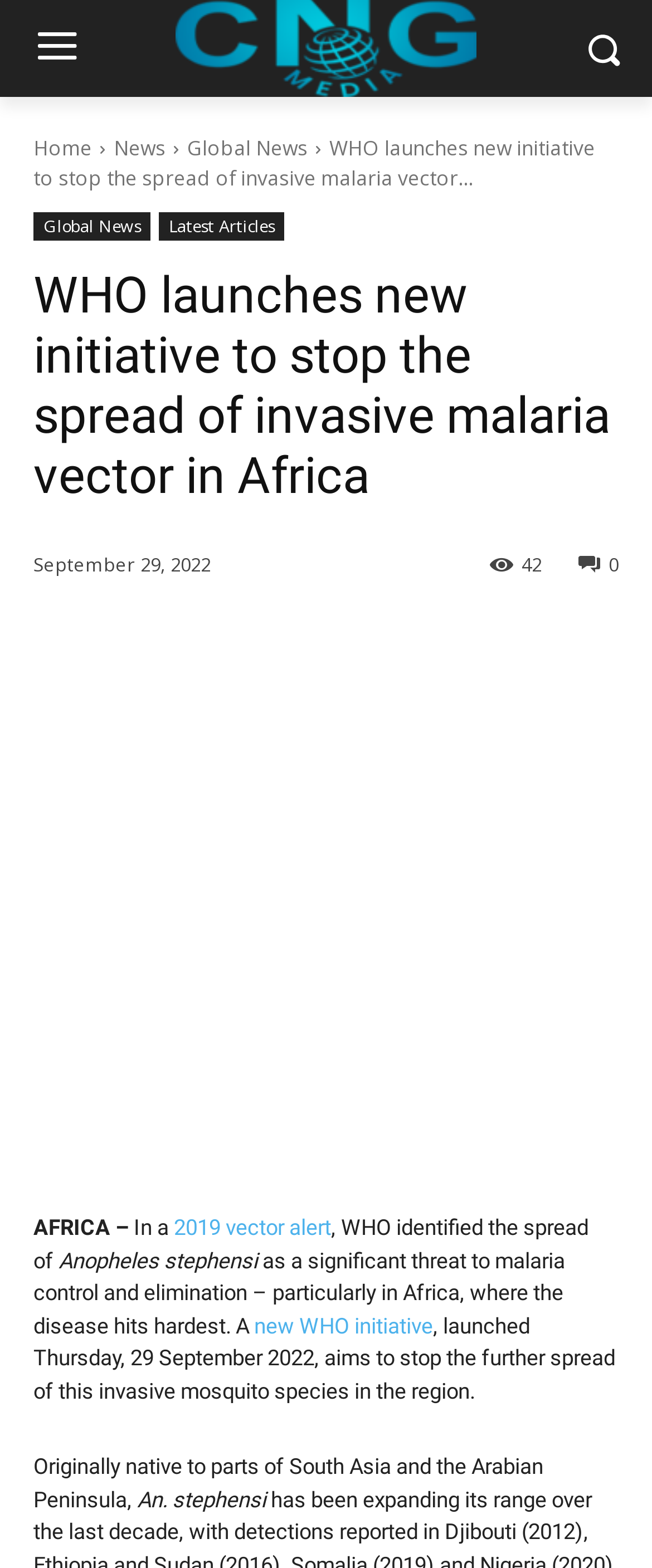Please locate the bounding box coordinates of the element's region that needs to be clicked to follow the instruction: "Click the Home link". The bounding box coordinates should be provided as four float numbers between 0 and 1, i.e., [left, top, right, bottom].

[0.051, 0.086, 0.141, 0.104]